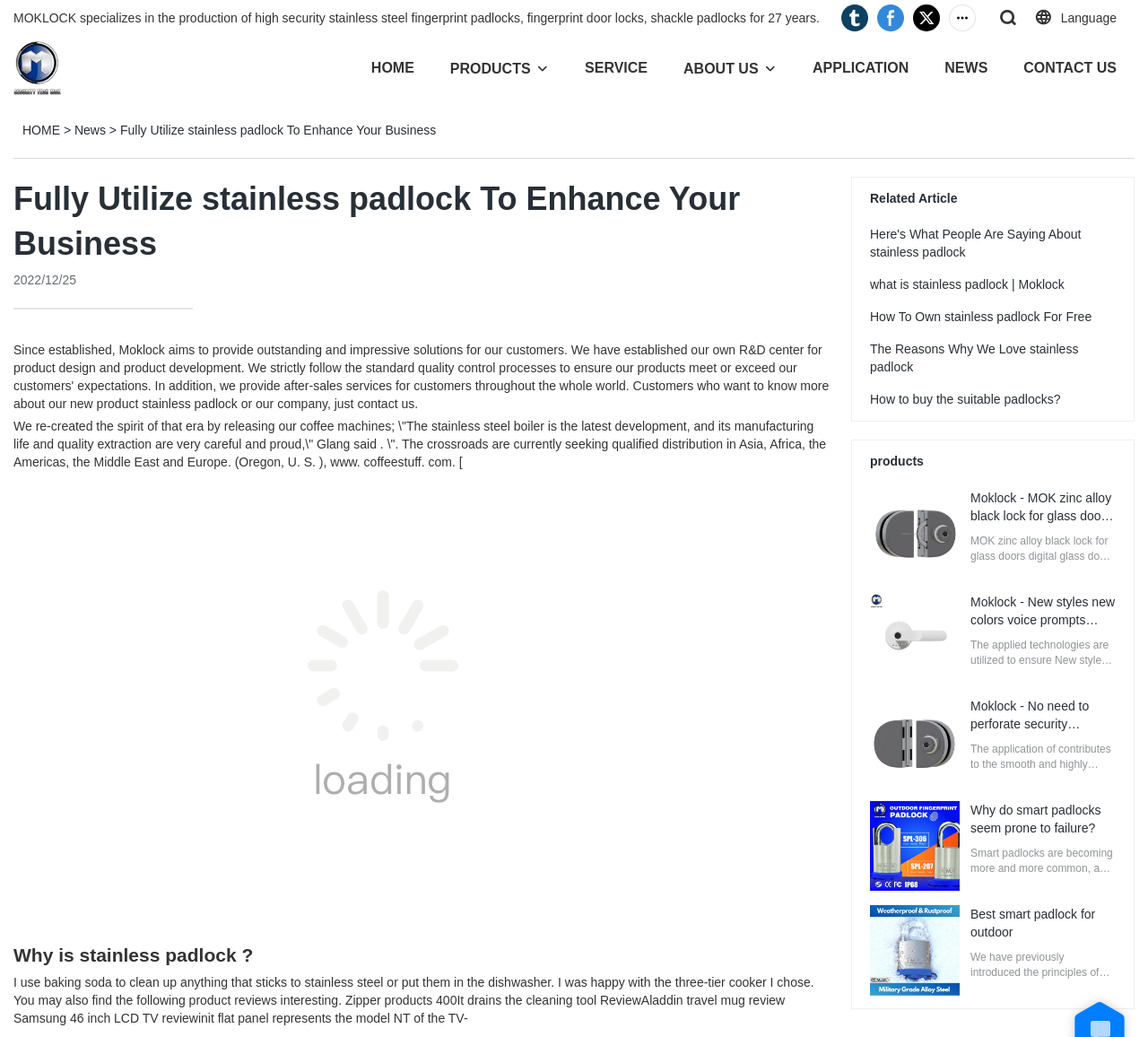Please predict the bounding box coordinates (top-left x, top-left y, bottom-right x, bottom-right y) for the UI element in the screenshot that fits the description: alt="Moklock"

[0.012, 0.04, 0.137, 0.092]